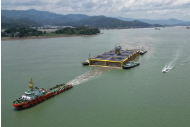Generate a descriptive account of all visible items and actions in the image.

The image showcases China's largest deep sea semi-submersible ocean fish farm, recently put into operation. This expansive facility, comprising numerous large structures floating on the water, signifies a significant advancement in sustainable aquaculture. The image captures a vibrant scene with a tugboat maneuvering alongside the farm, hinting at the operational activities underway. Surrounding hills and a cloudy sky add a picturesque backdrop to this innovative agricultural venture, reflecting China's commitment to modernizing its fishing industry while promoting environmental stewardship.